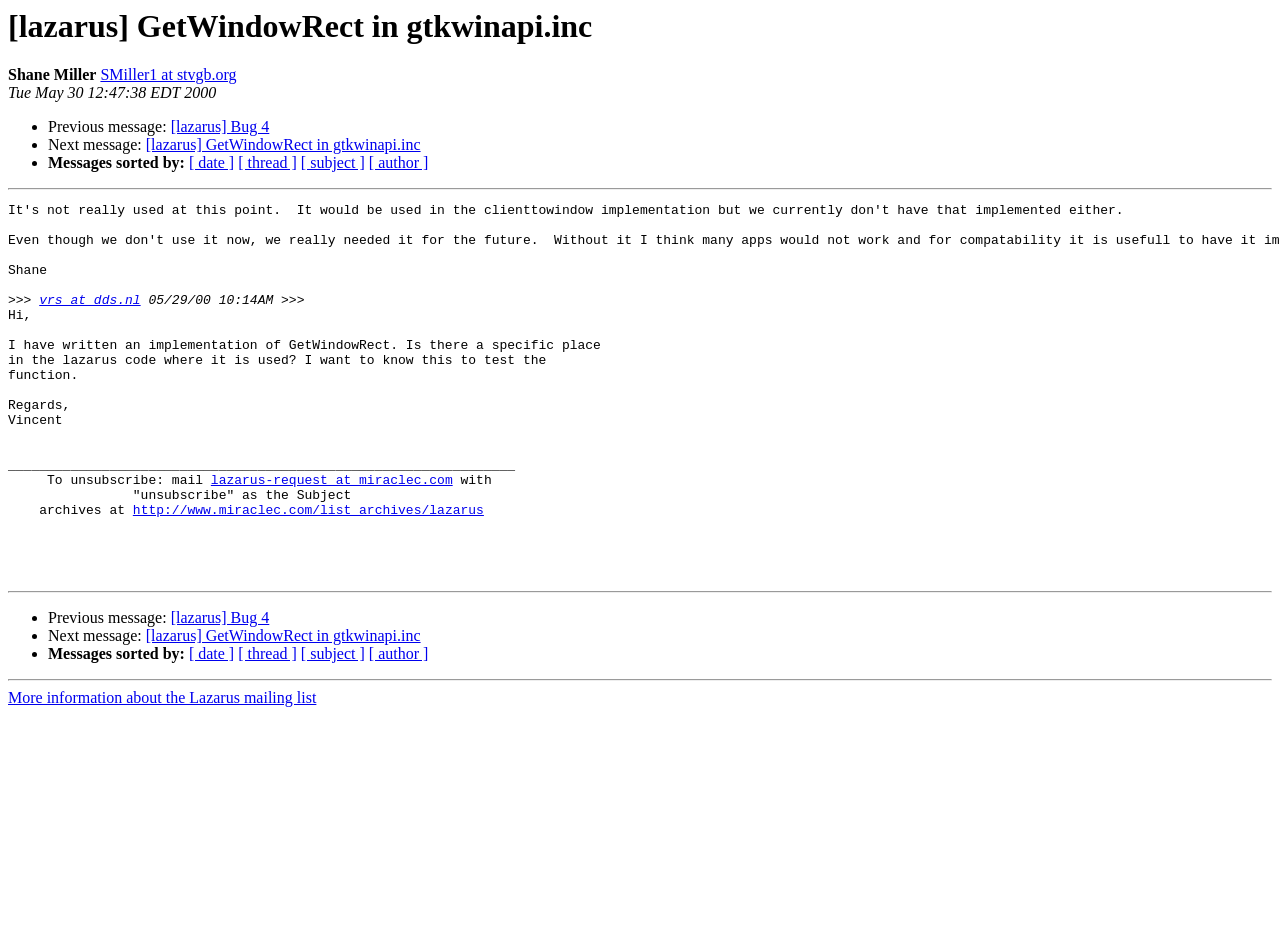Please locate and retrieve the main header text of the webpage.

[lazarus] GetWindowRect in gtkwinapi.inc